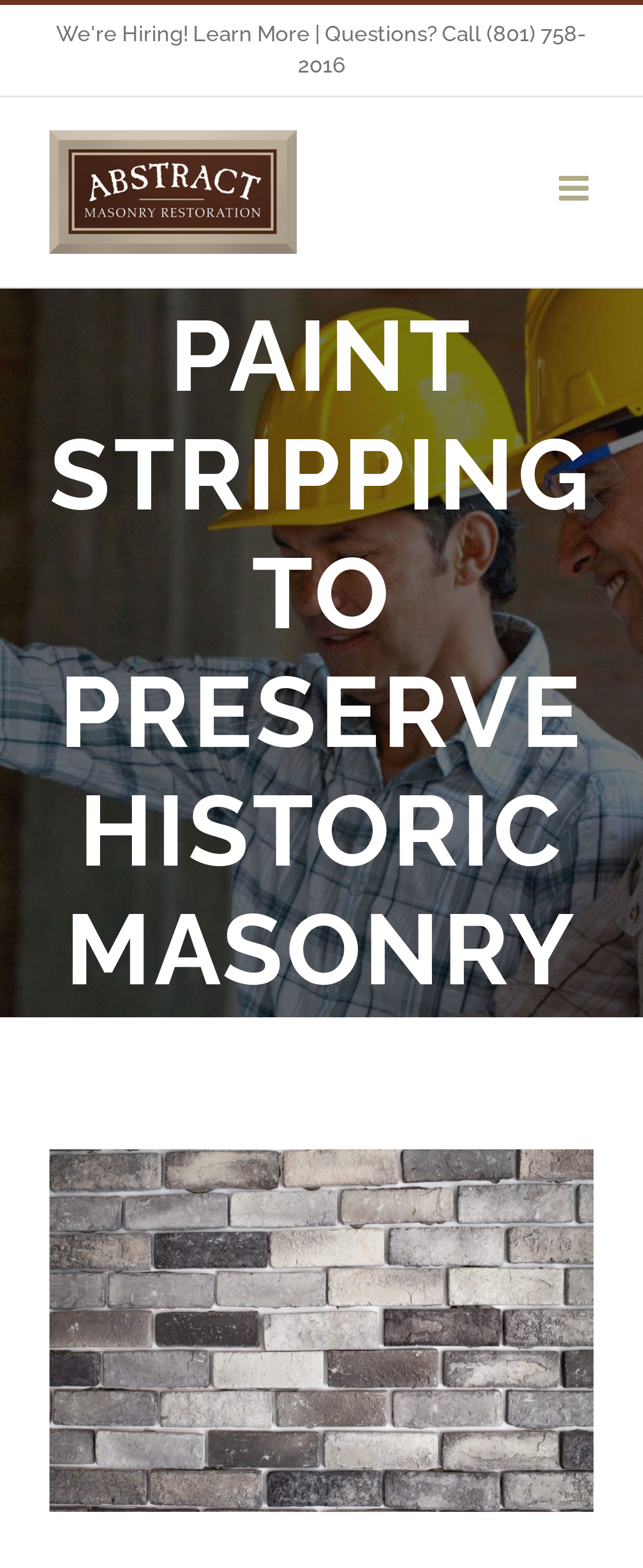What is the primary heading on this webpage?

PAINT STRIPPING TO PRESERVE HISTORIC MASONRY